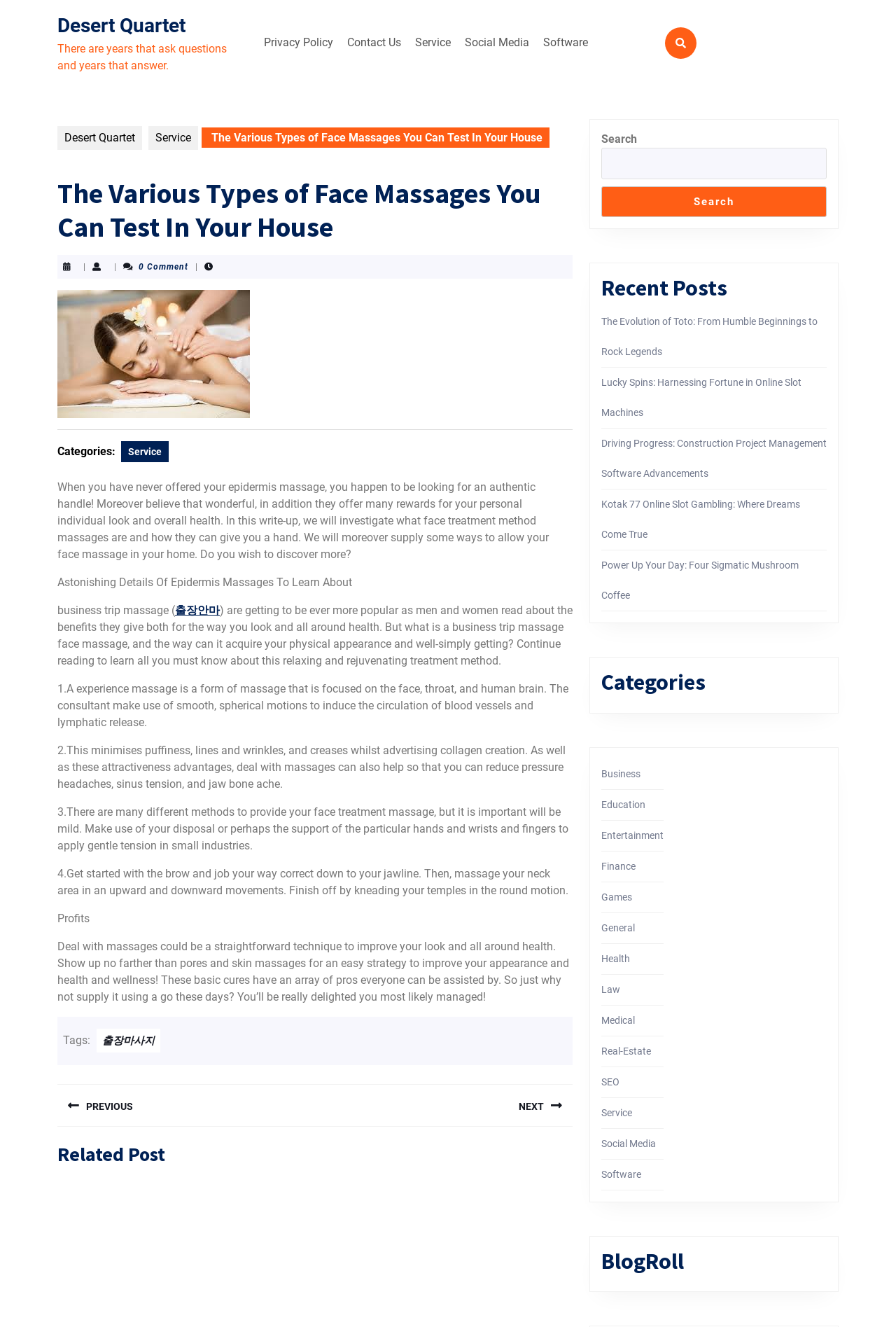Locate the bounding box of the UI element described in the following text: "protobuf website".

None